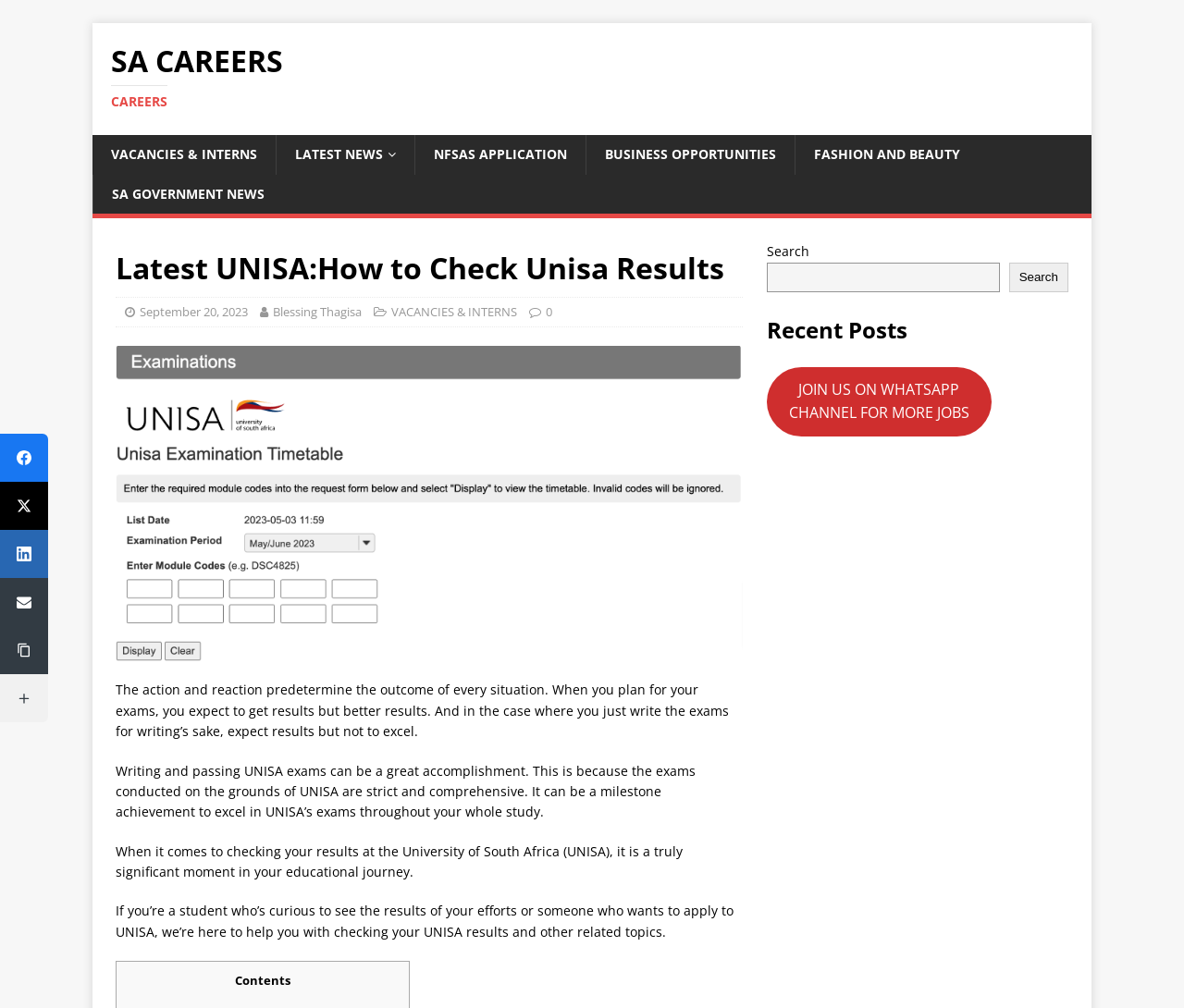Provide your answer in one word or a succinct phrase for the question: 
What is the tone of the webpage content?

Informative and encouraging